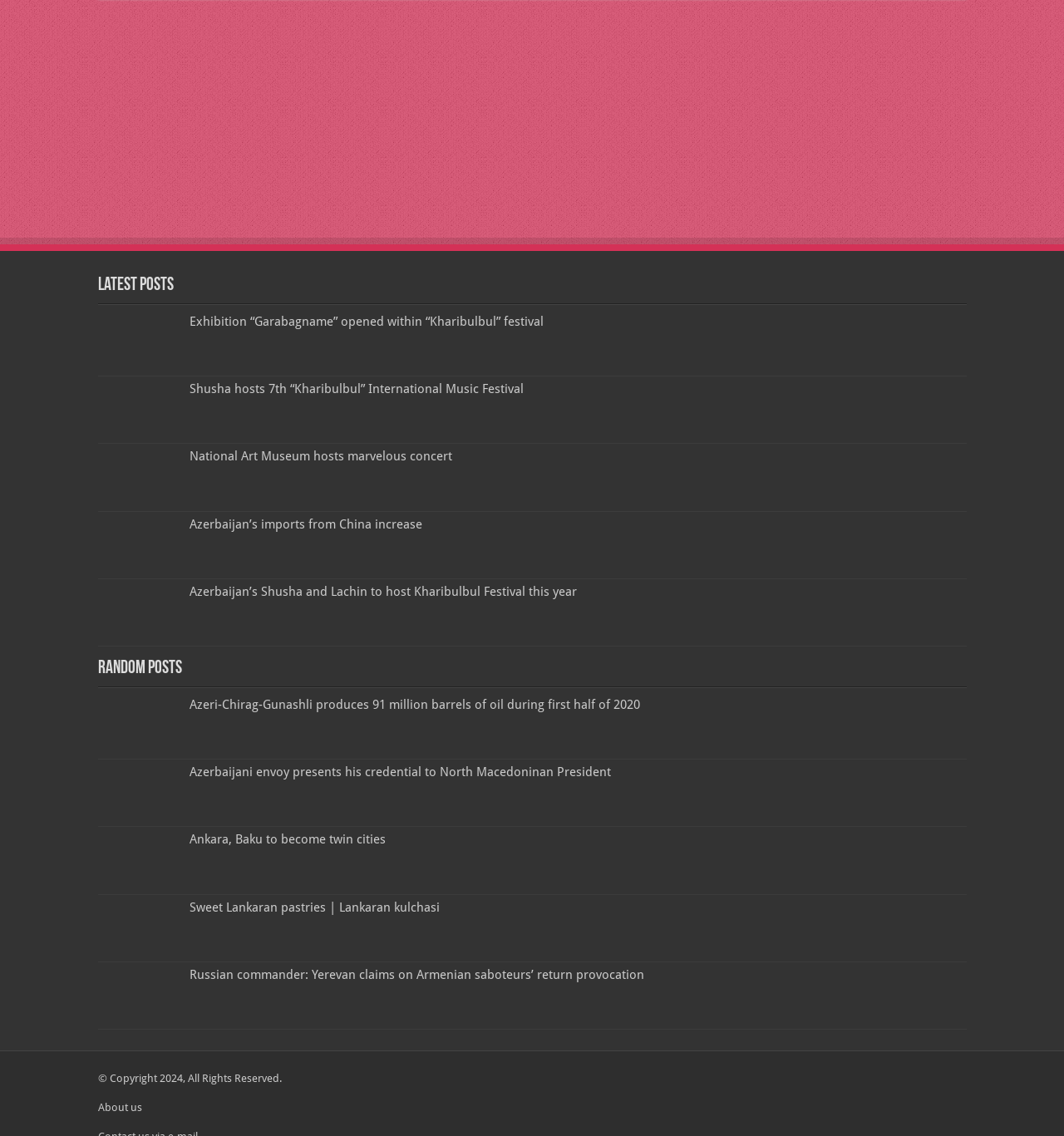Find the bounding box coordinates for the UI element that matches this description: "Contact us via e-mail".

[0.092, 0.723, 0.186, 0.734]